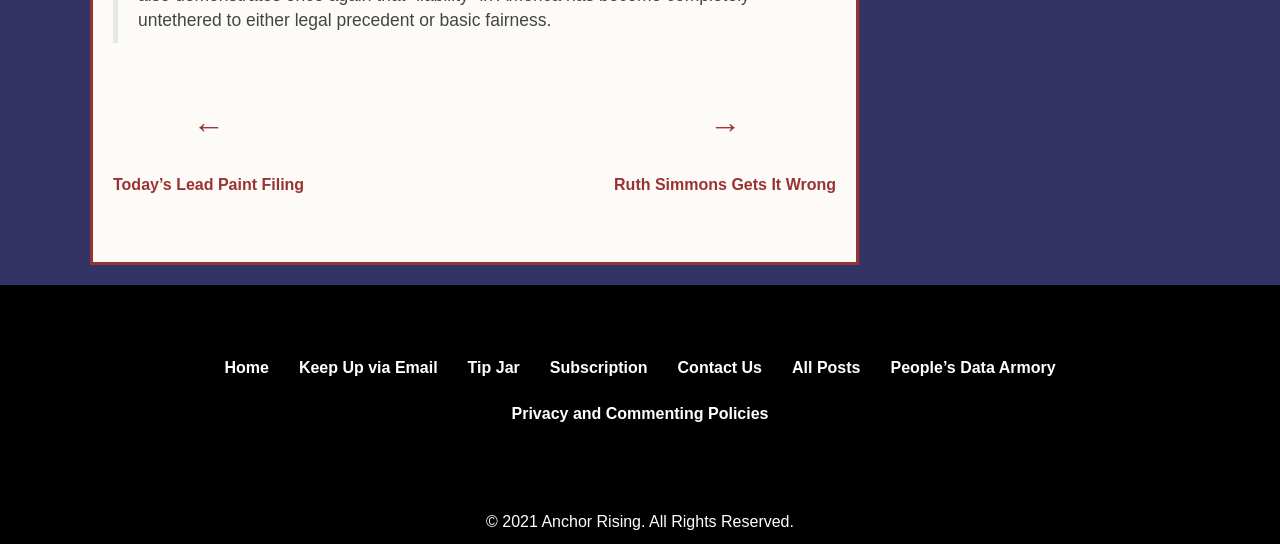Find the bounding box coordinates of the element's region that should be clicked in order to follow the given instruction: "view all posts". The coordinates should consist of four float numbers between 0 and 1, i.e., [left, top, right, bottom].

[0.611, 0.644, 0.68, 0.71]